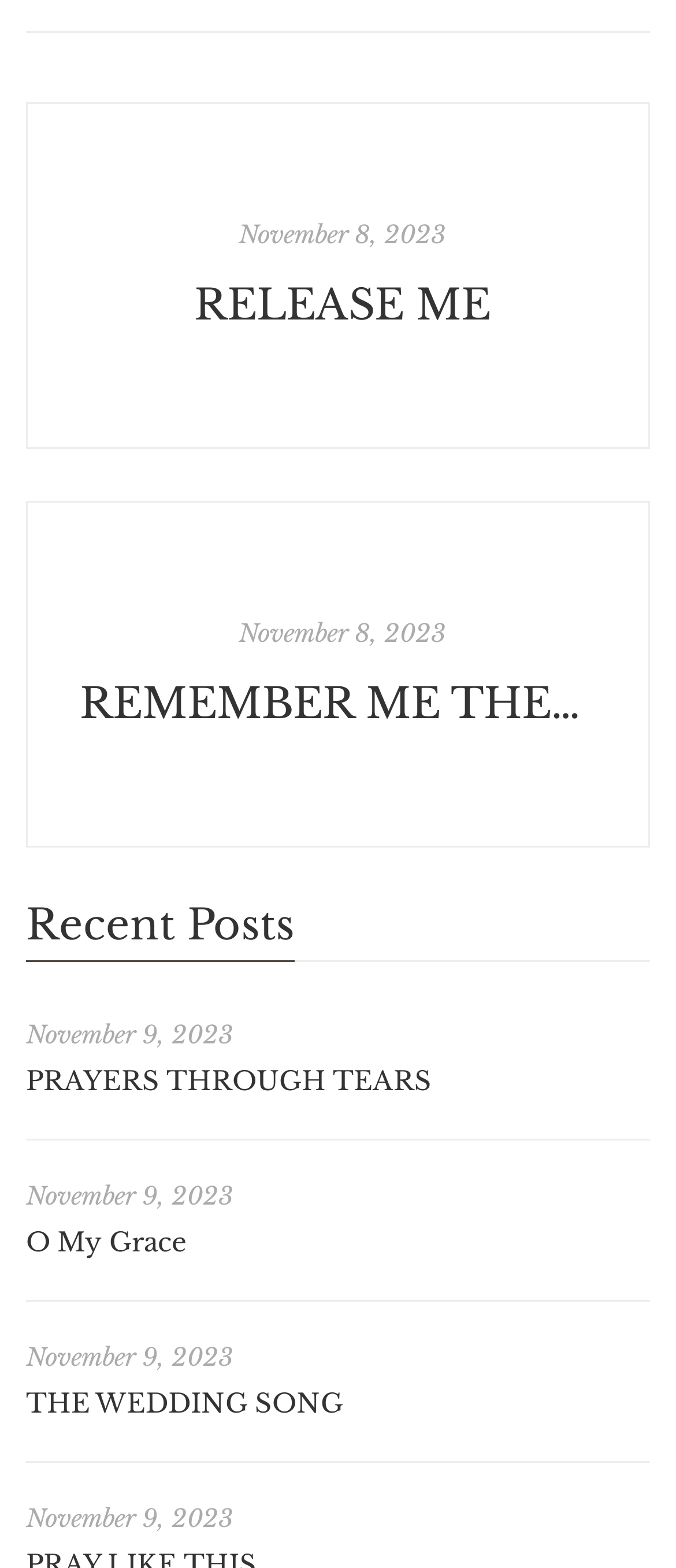Locate the bounding box coordinates of the element that should be clicked to fulfill the instruction: "read PRAYERS THROUGH TEARS".

[0.038, 0.679, 0.638, 0.7]